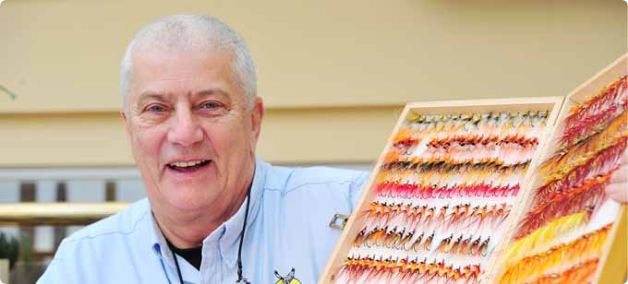Detail all significant aspects of the image you see.

At the Irish Fly Fair, set to take place on the 18th and 19th of November 2023, a smiling man named Frank Moors is showcased, proudly displaying a wooden box filled with various colorful fishing flies. Known for his expertise in fly-fishing, Frank focuses on techniques for catching wild Salmon, Sea-Trout, and Grayling, emphasizing the importance of natural fishing experiences. The vibrant array of flies highlights his passion for the craft and showcases patterns he's developed, including his innovative anti-tangle rig for specific fly types. This image captures the essence of the event, which celebrates the art of fly tying and fishing expertise.